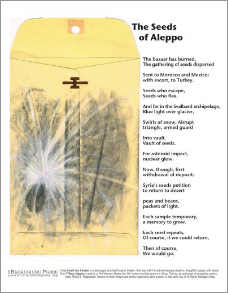Create an exhaustive description of the image.

This image features a broadsided poem titled "The Seeds of Aleppo," created by Tiffany Higgins with accompanying artwork by Sarah Van Sanden. The artwork is illustrated on a yellow found envelope, which adds a unique and organic feel to the piece. The poem reflects themes of movement, transition, and the humanitarian crises faced by those fleeing from unlivable circumstances in Syria. 

The central visual element shows delicate sketches of airborne seeds, symbolizing hope and resilience. The layout combines the artwork and text, enhancing the emotional depth of the poem. Various textual elements accompanying the artwork express thoughtful reflections by both the poet and the artist on representation and the experiences of displaced individuals. This broadsided piece is a poignant commentary on the intersection of art and social issues, urging the audience to engage with the complexities of migration and suffering.